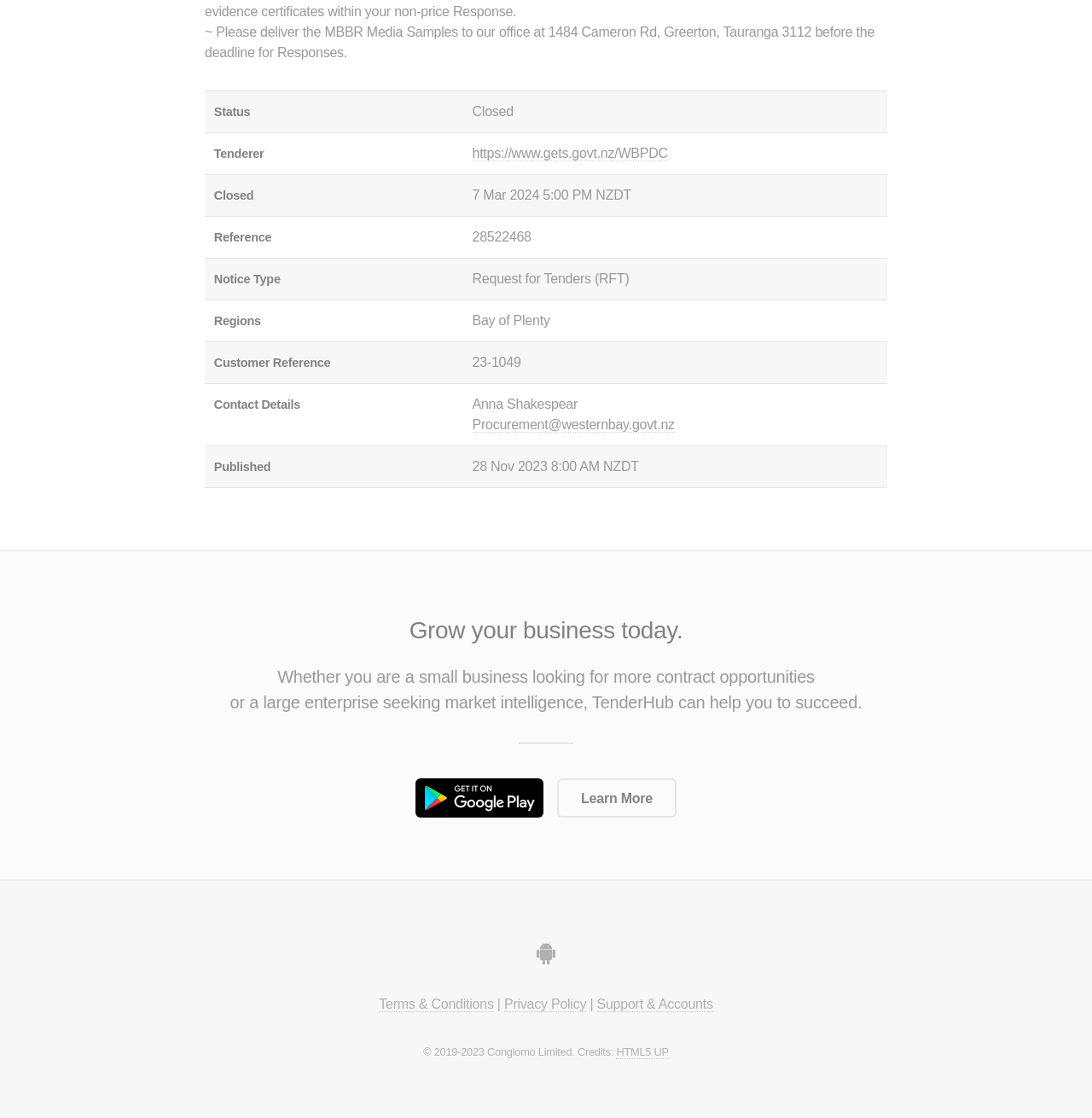Using the provided element description, identify the bounding box coordinates as (top-left x, top-left y, bottom-right x, bottom-right y). Ensure all values are between 0 and 1. Description: Get it on Google Play

[0.381, 0.696, 0.498, 0.731]